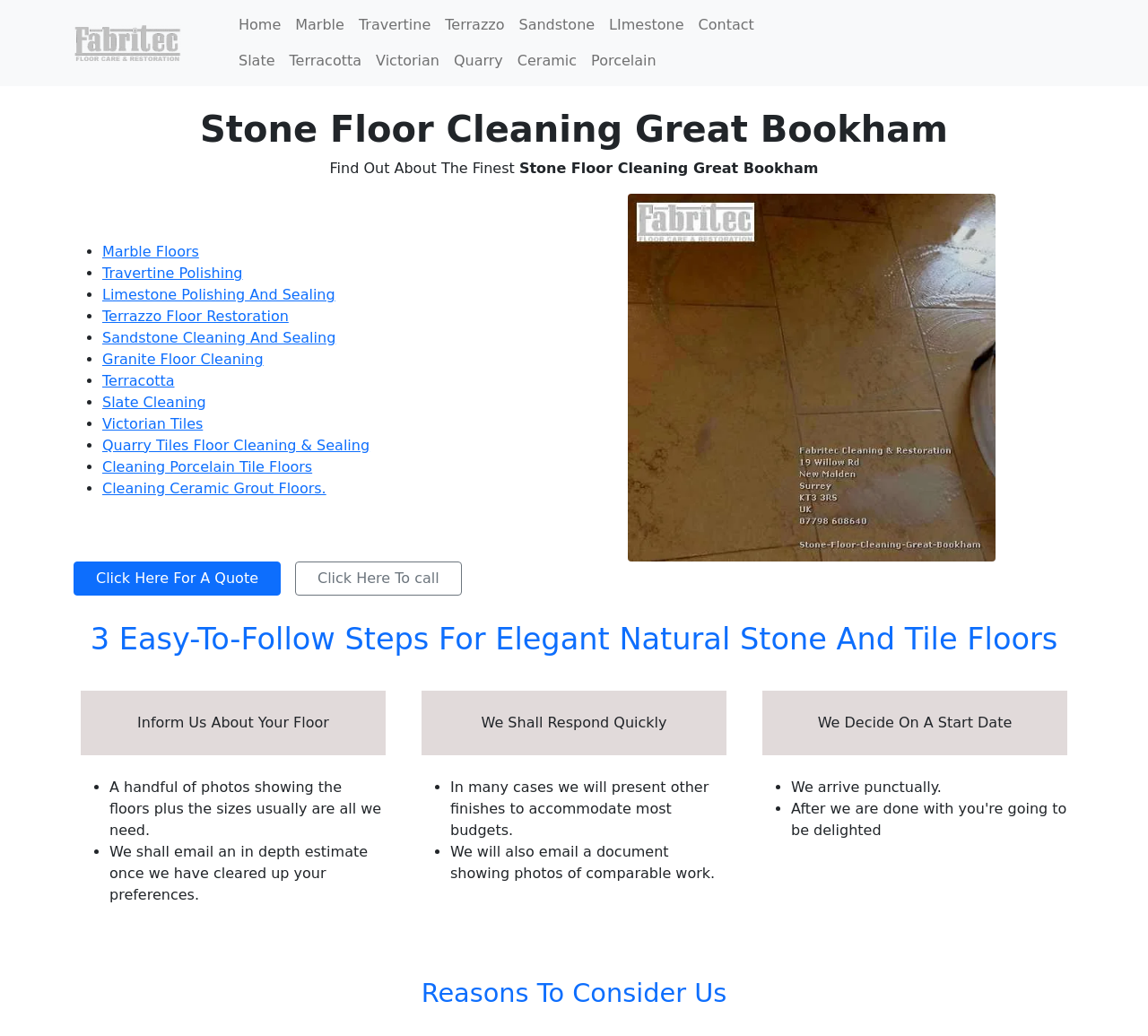Highlight the bounding box of the UI element that corresponds to this description: "Cleaning Porcelain Tile Floors".

[0.089, 0.442, 0.272, 0.459]